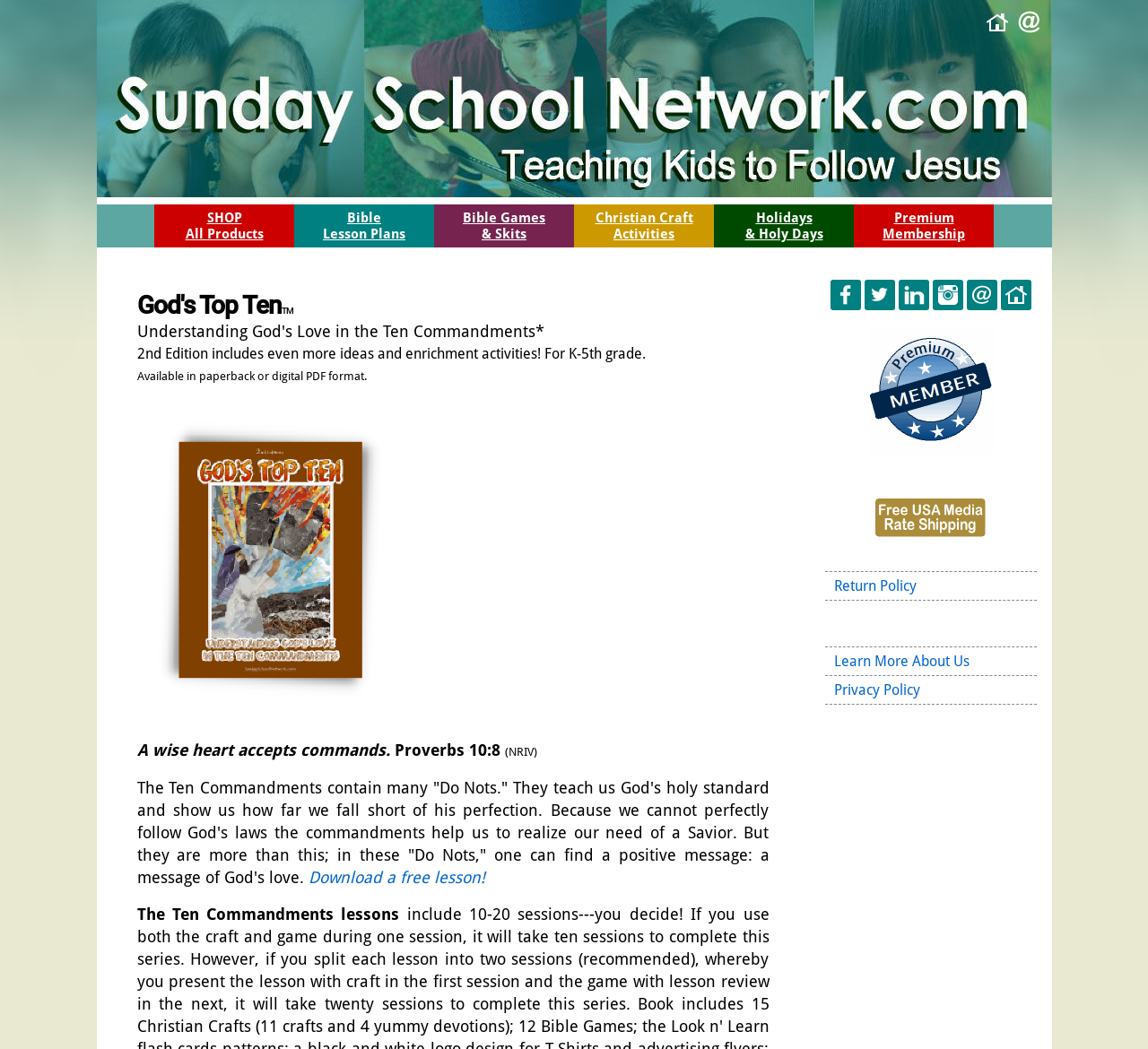Can you find the bounding box coordinates for the element to click on to achieve the instruction: "Follow on Twitter"?

[0.753, 0.267, 0.779, 0.296]